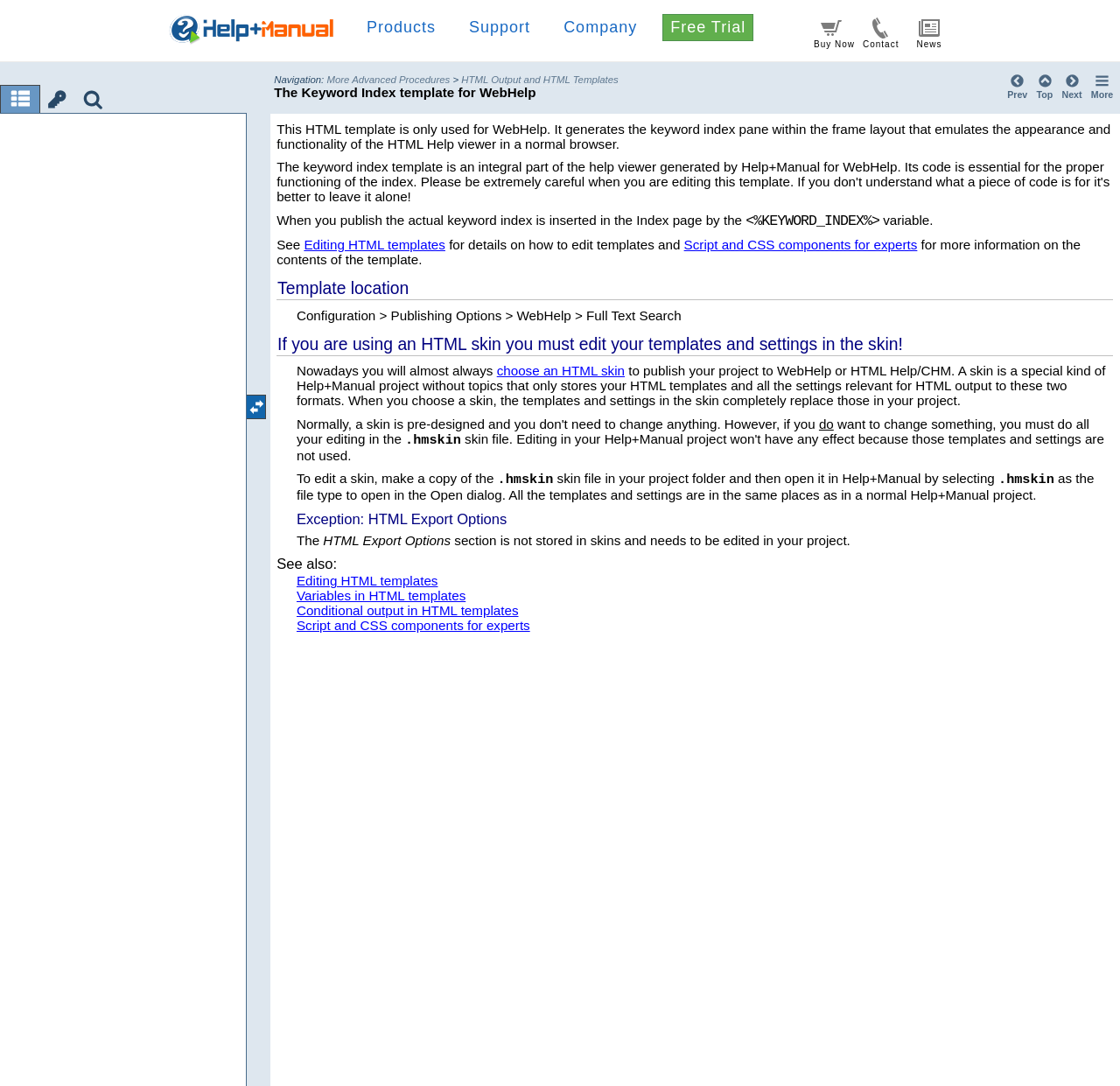Locate the bounding box coordinates of the element that should be clicked to execute the following instruction: "Click on the 'Free Trial' link".

[0.599, 0.017, 0.666, 0.033]